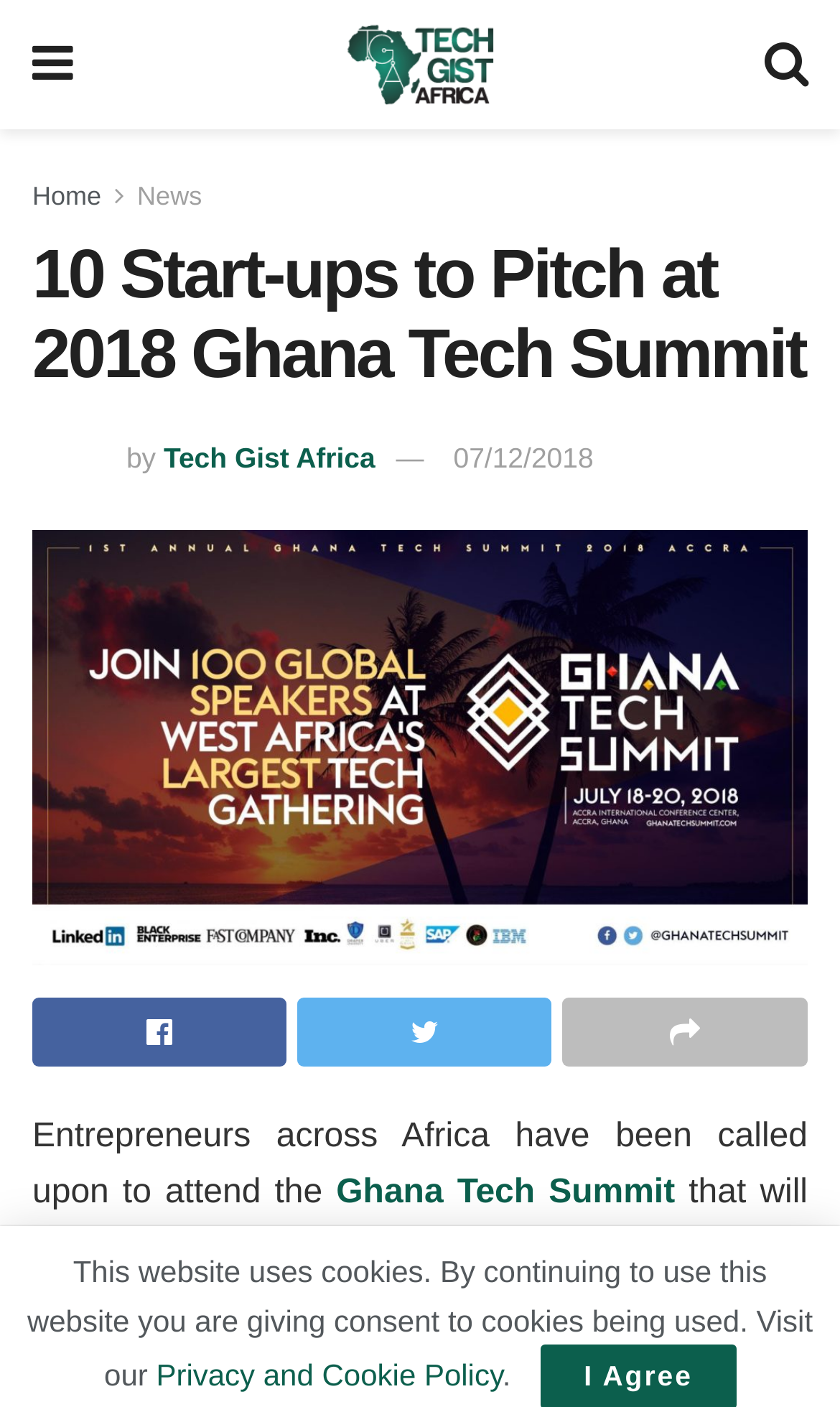Given the webpage screenshot, identify the bounding box of the UI element that matches this description: "Privacy and Cookie Policy".

[0.186, 0.965, 0.598, 0.989]